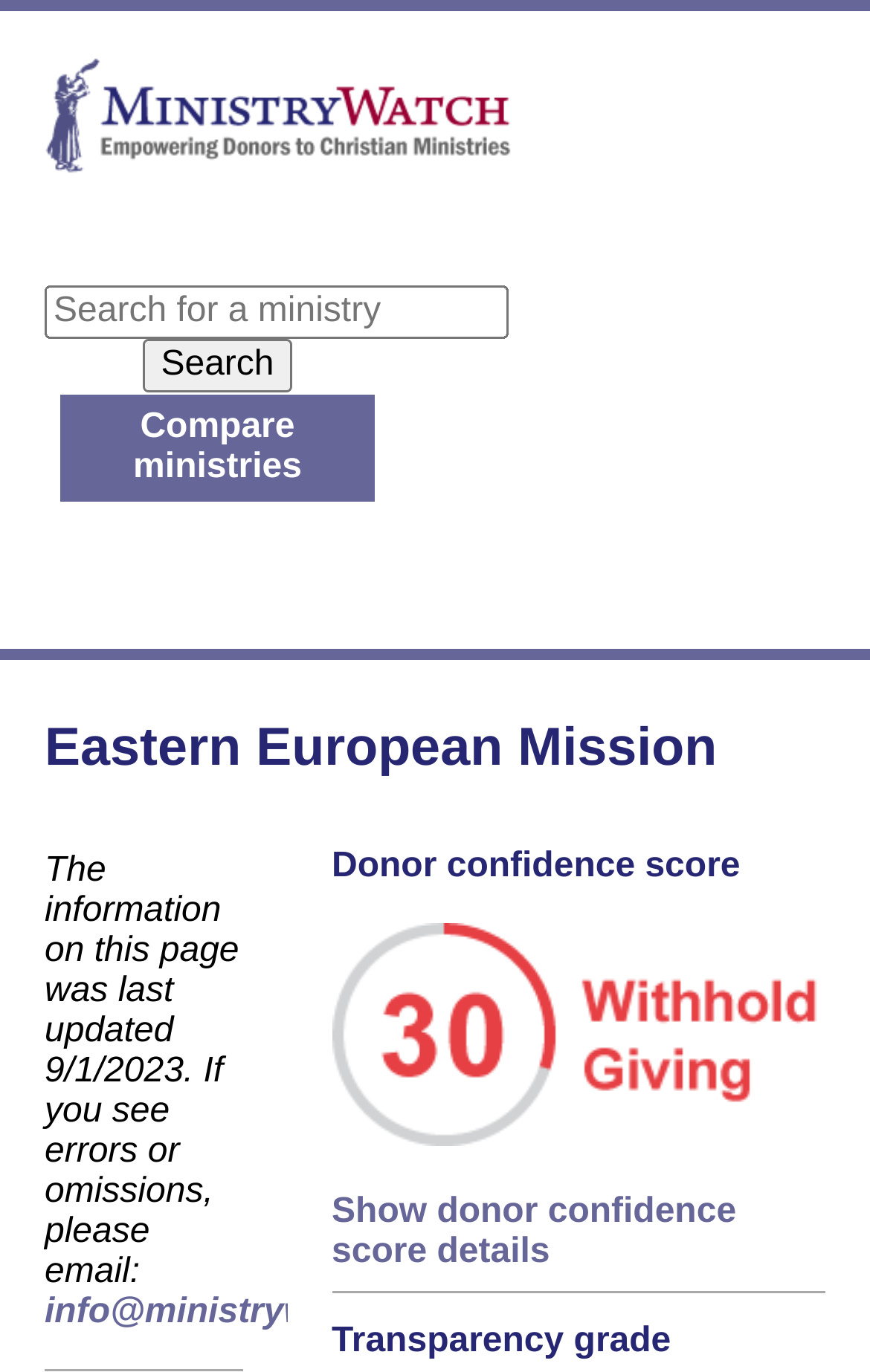Using floating point numbers between 0 and 1, provide the bounding box coordinates in the format (top-left x, top-left y, bottom-right x, bottom-right y). Locate the UI element described here: name="q" placeholder="Search for a ministry"

[0.051, 0.208, 0.585, 0.247]